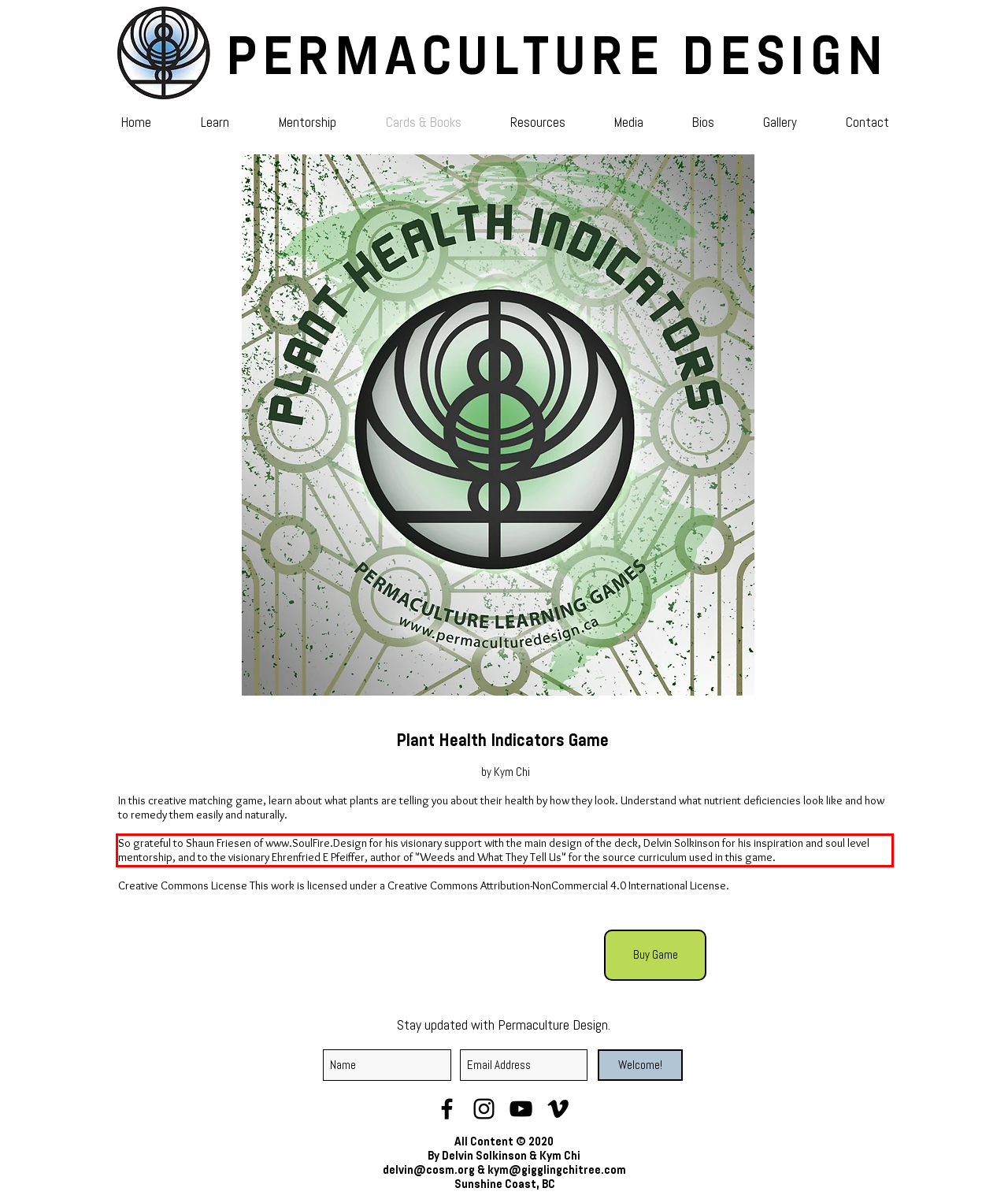Identify and extract the text within the red rectangle in the screenshot of the webpage.

So grateful to Shaun Friesen of www.SoulFire.Design for his visionary support with the main design of the deck, Delvin Solkinson for his inspiration and soul level mentorship, and to the visionary Ehrenfried E Pfeiffer, author of "Weeds and What They Tell Us" for the source curriculum used in this game.